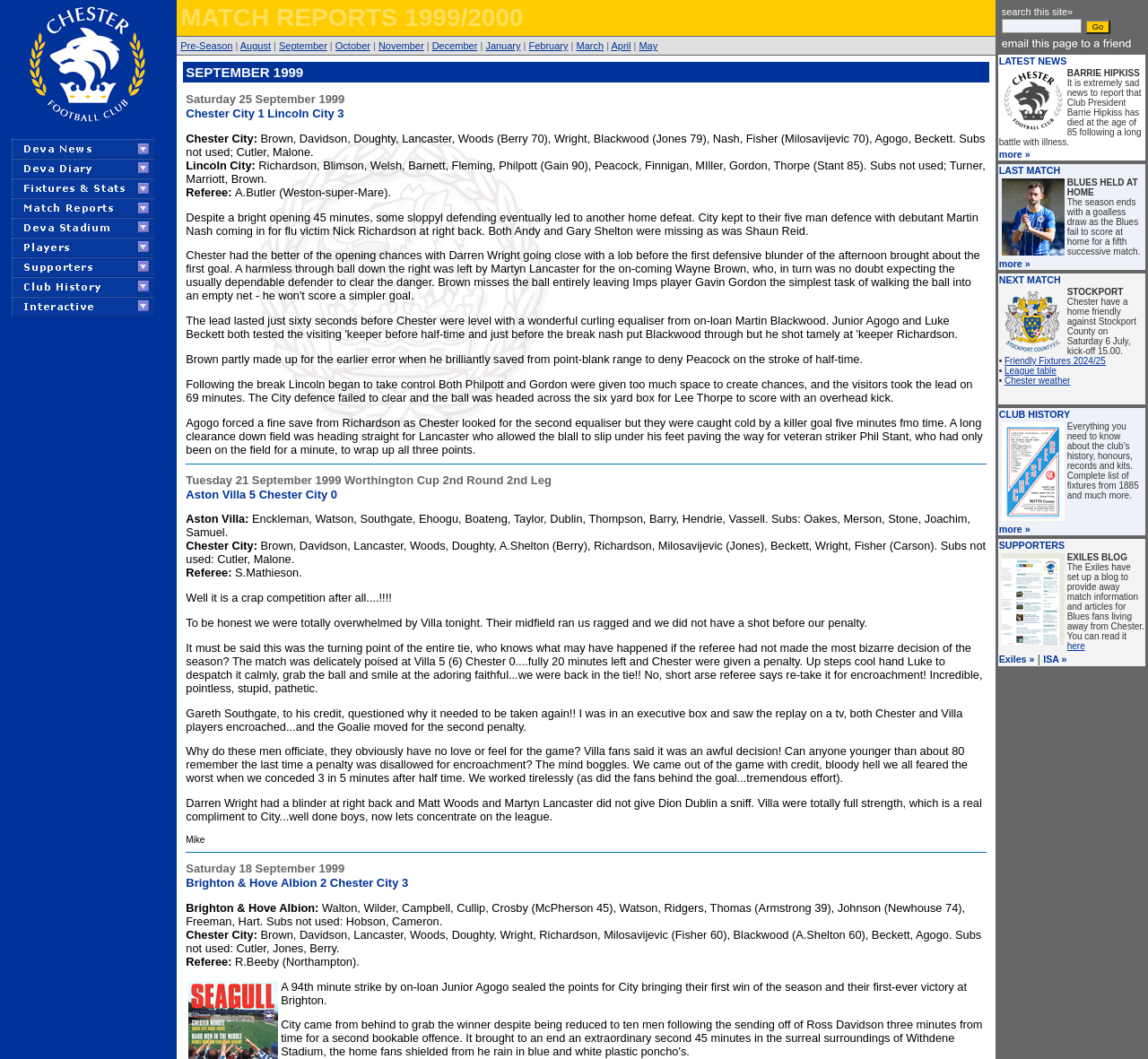Using the information in the image, give a comprehensive answer to the question: 
Who scored the goal for Lincoln?

I inferred this answer by reading the match report, which mentions that Lee Thorpe scored the goal for Lincoln with an overhead kick.